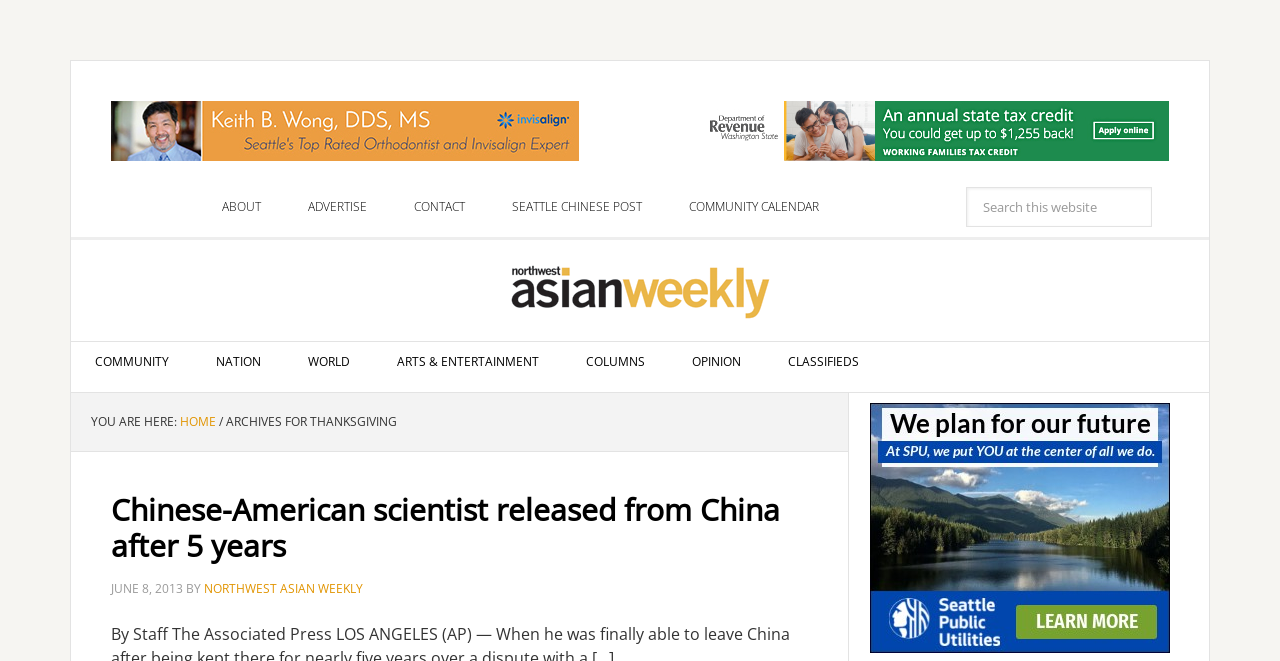Please identify the bounding box coordinates of the element's region that should be clicked to execute the following instruction: "Check COMMUNITY CALENDAR". The bounding box coordinates must be four float numbers between 0 and 1, i.e., [left, top, right, bottom].

[0.52, 0.283, 0.659, 0.343]